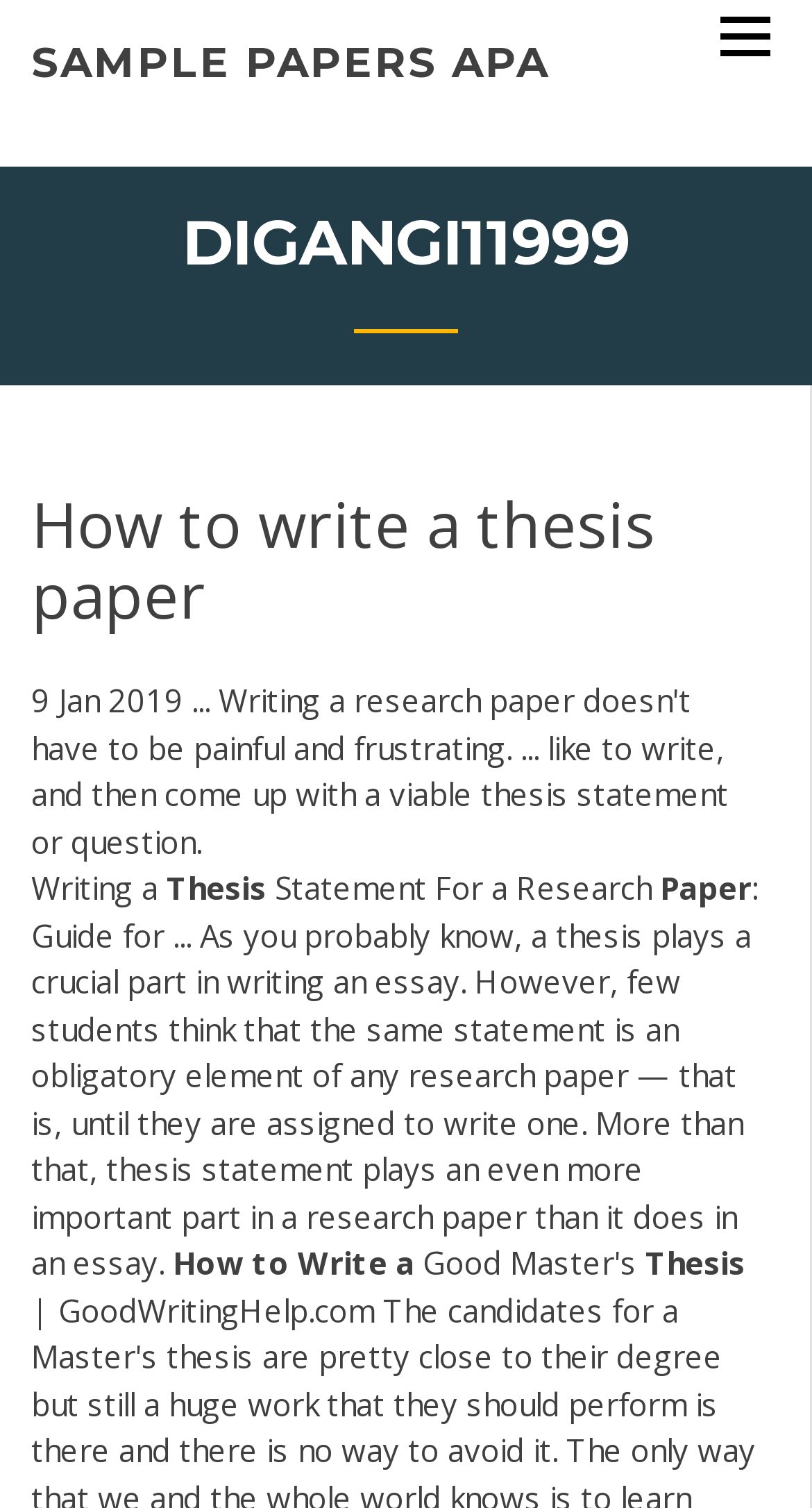Provide a short, one-word or phrase answer to the question below:
What is the importance of thesis statement?

Crucial part